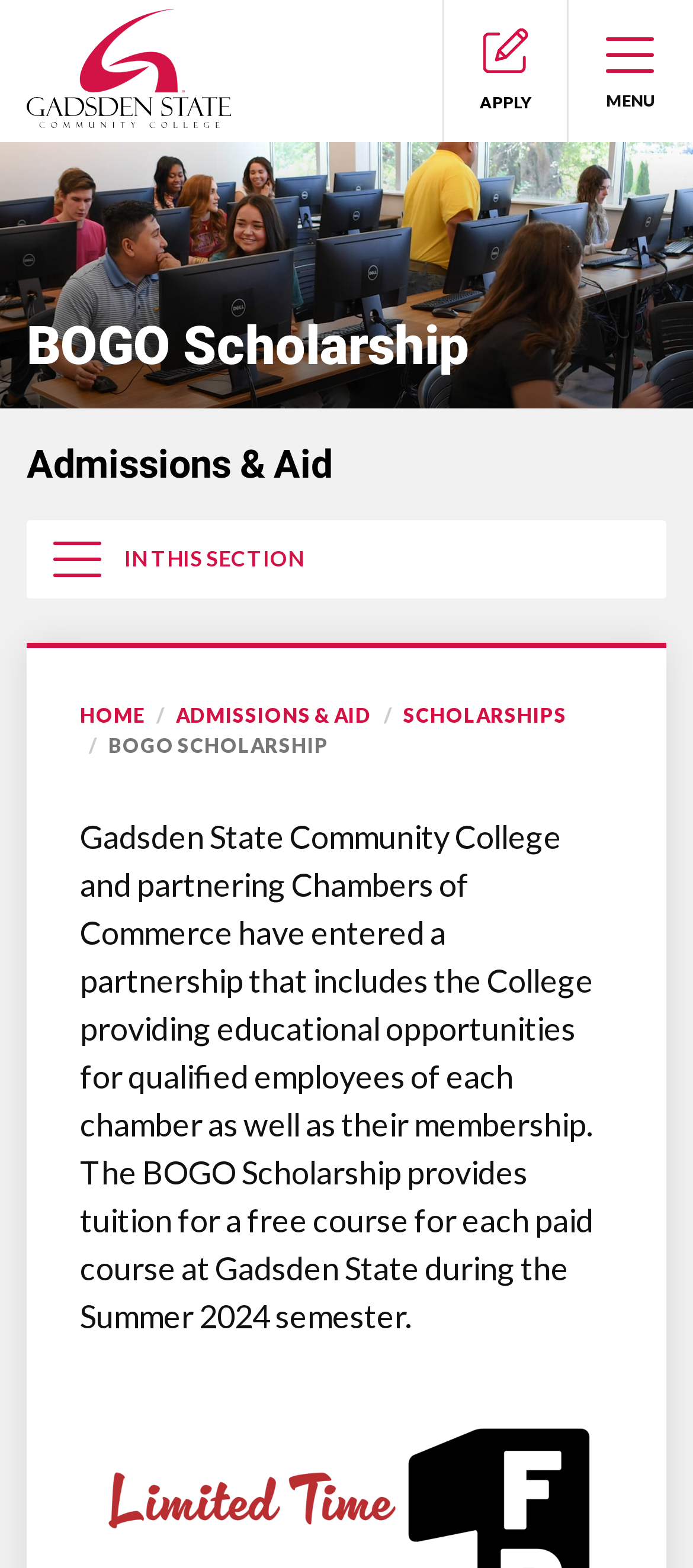What type of partnership is mentioned on the webpage?
Look at the image and answer the question using a single word or phrase.

Partnership between college and Chambers of Commerce